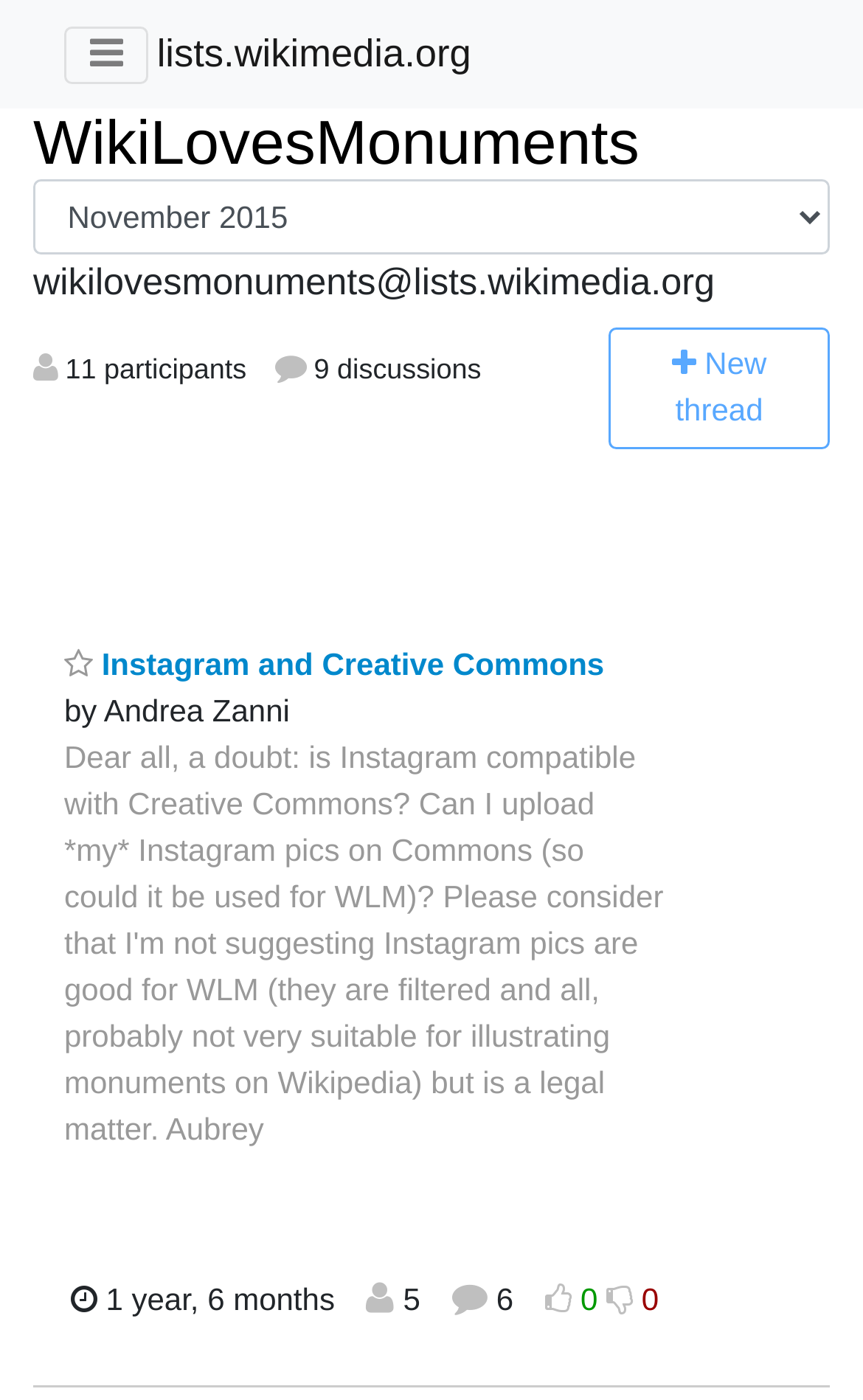How many participants are there?
Refer to the screenshot and respond with a concise word or phrase.

11